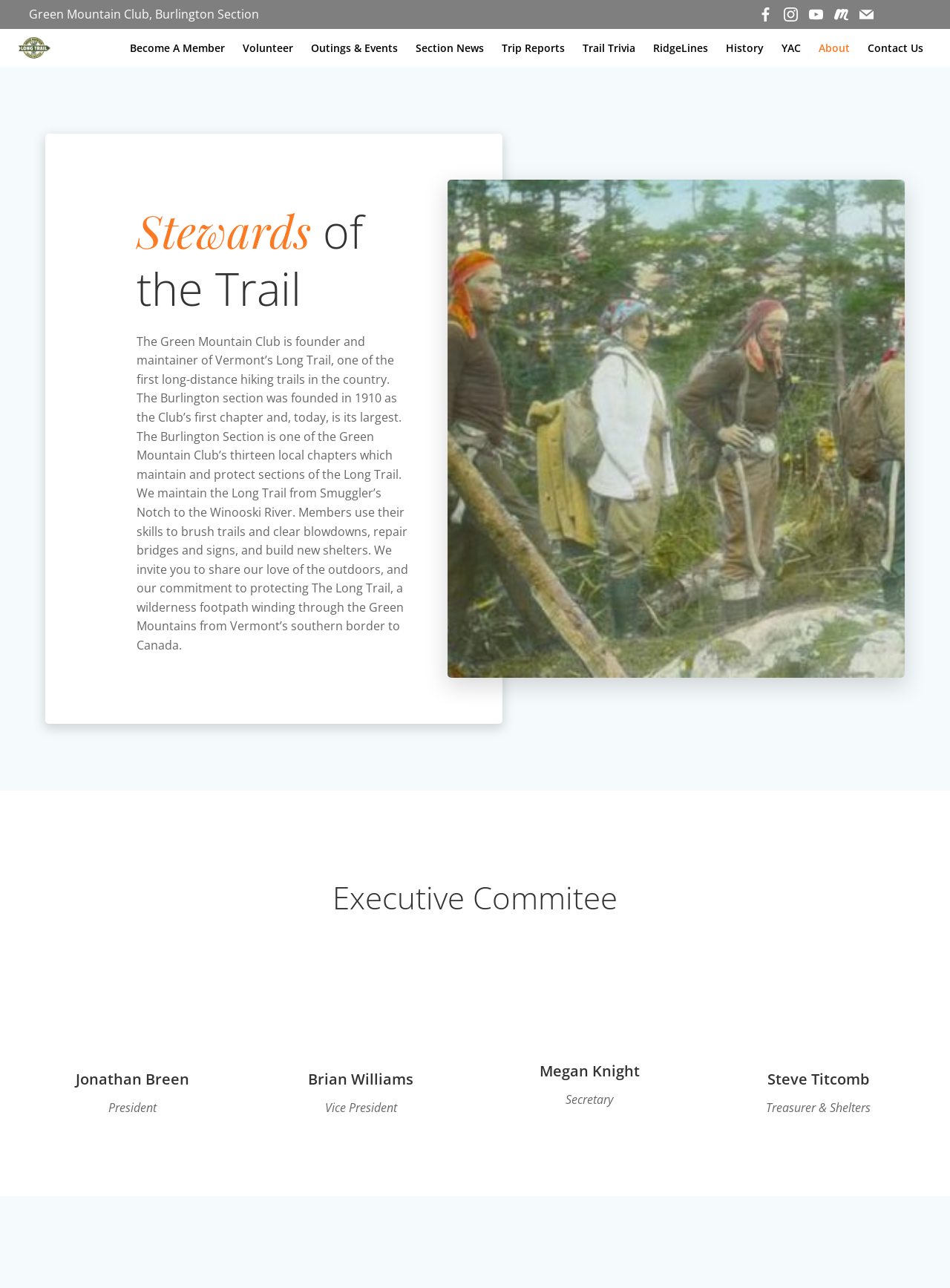Specify the bounding box coordinates of the area that needs to be clicked to achieve the following instruction: "Search for something".

[0.031, 0.469, 0.969, 0.492]